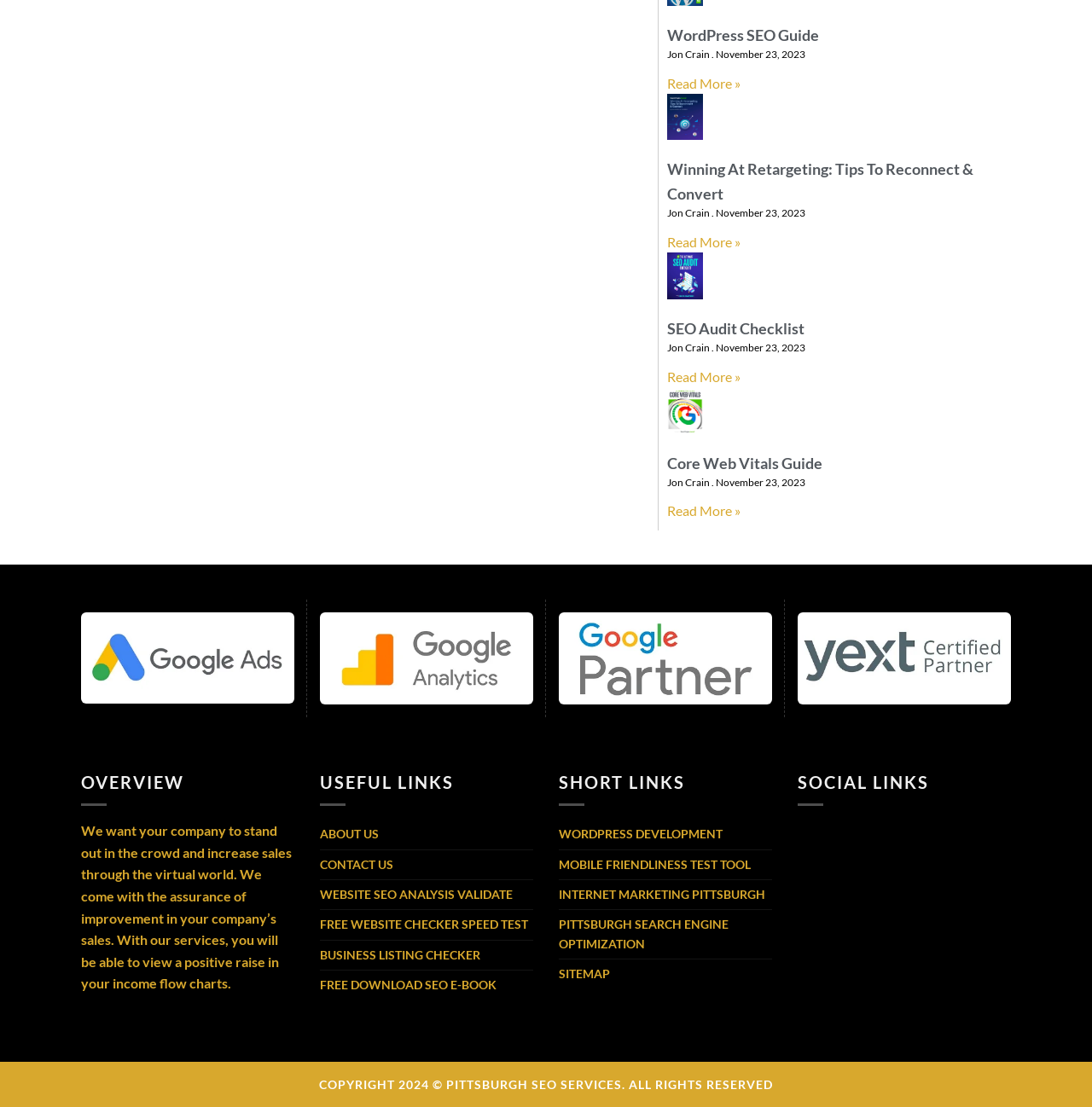Extract the bounding box coordinates for the described element: "Sitemap". The coordinates should be represented as four float numbers between 0 and 1: [left, top, right, bottom].

[0.512, 0.867, 0.559, 0.893]